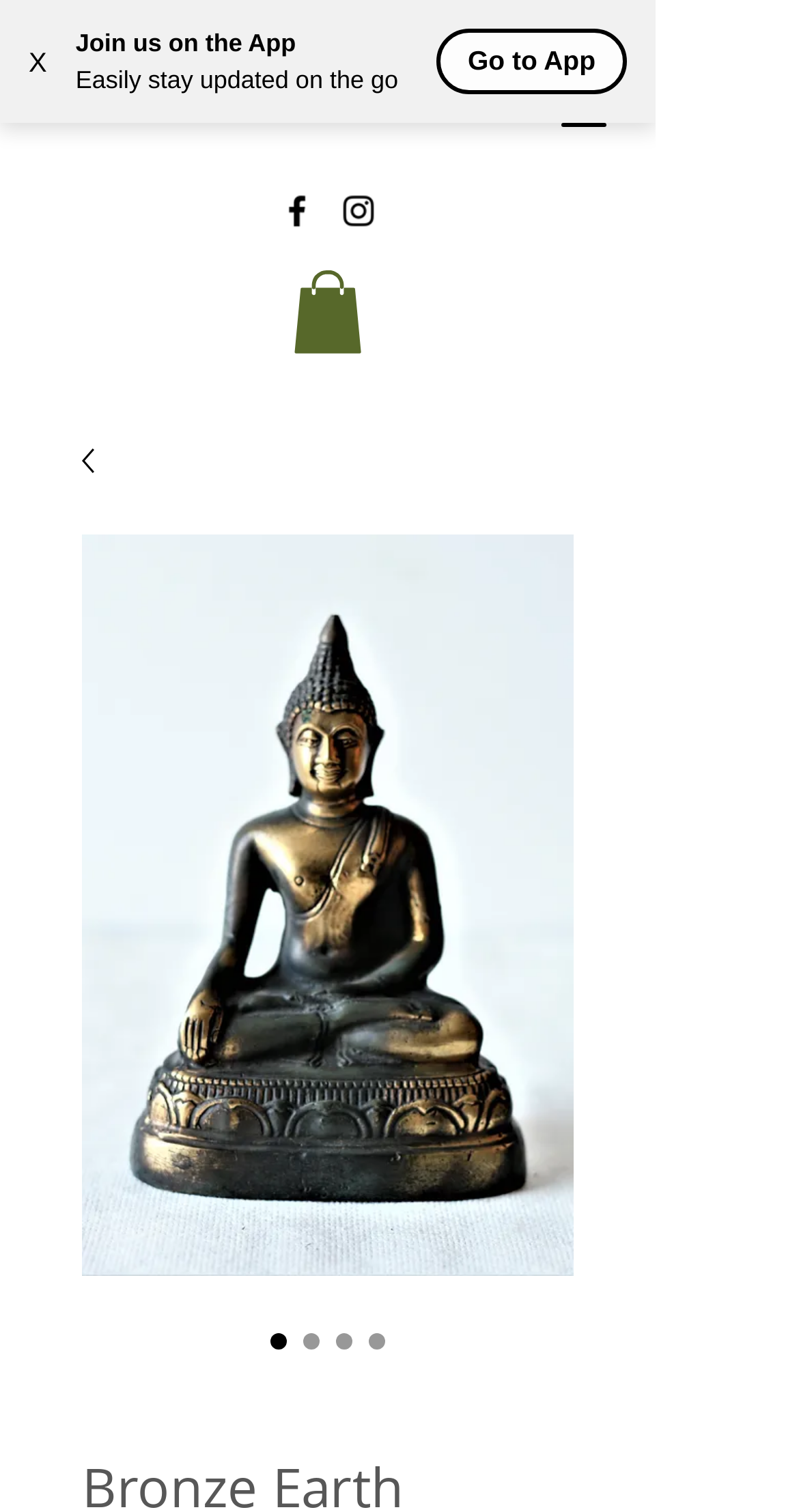Please respond to the question with a concise word or phrase:
Is there a phone number on the page?

Yes